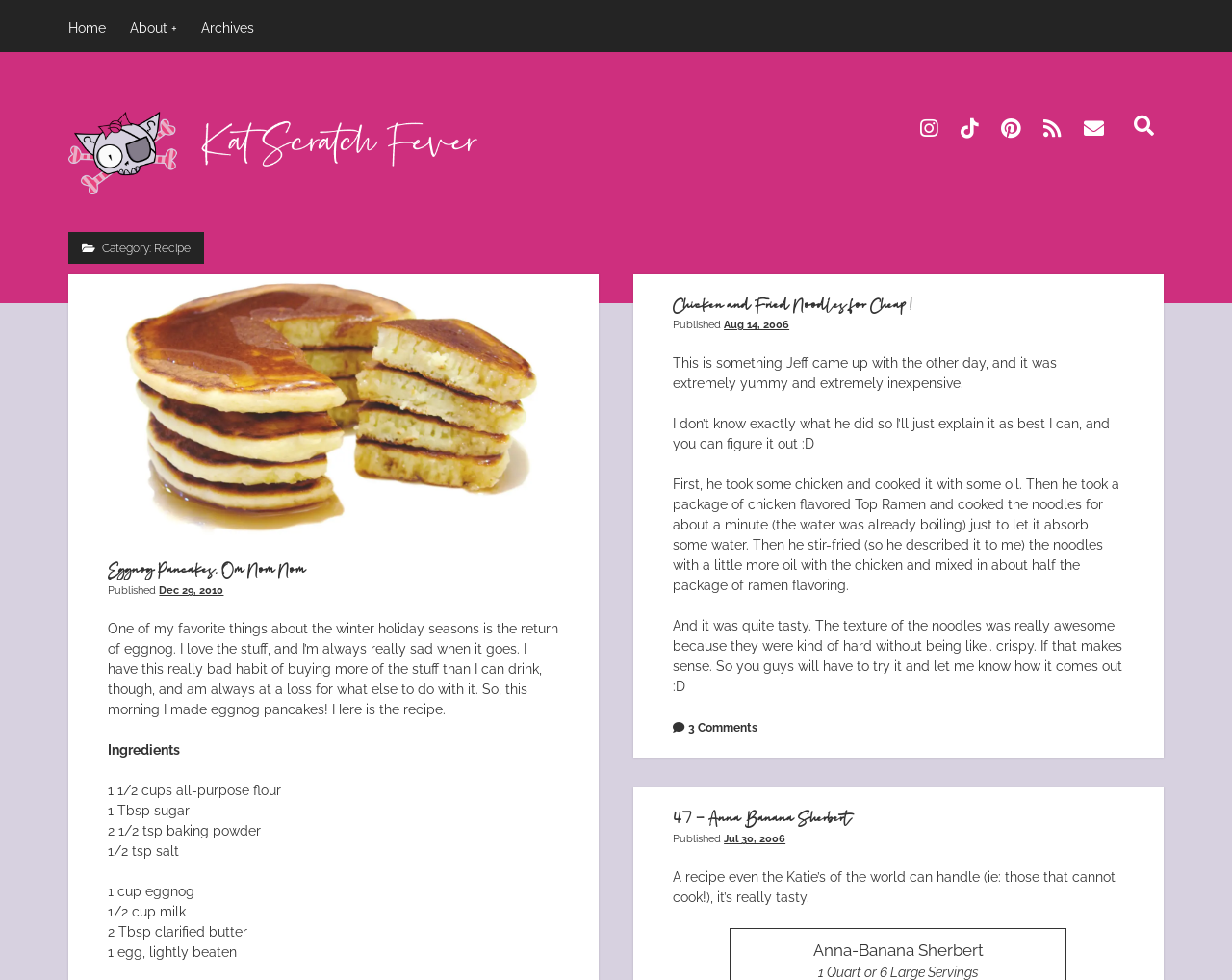Pinpoint the bounding box coordinates of the clickable area necessary to execute the following instruction: "Click on the Home link". The coordinates should be given as four float numbers between 0 and 1, namely [left, top, right, bottom].

[0.056, 0.02, 0.086, 0.036]